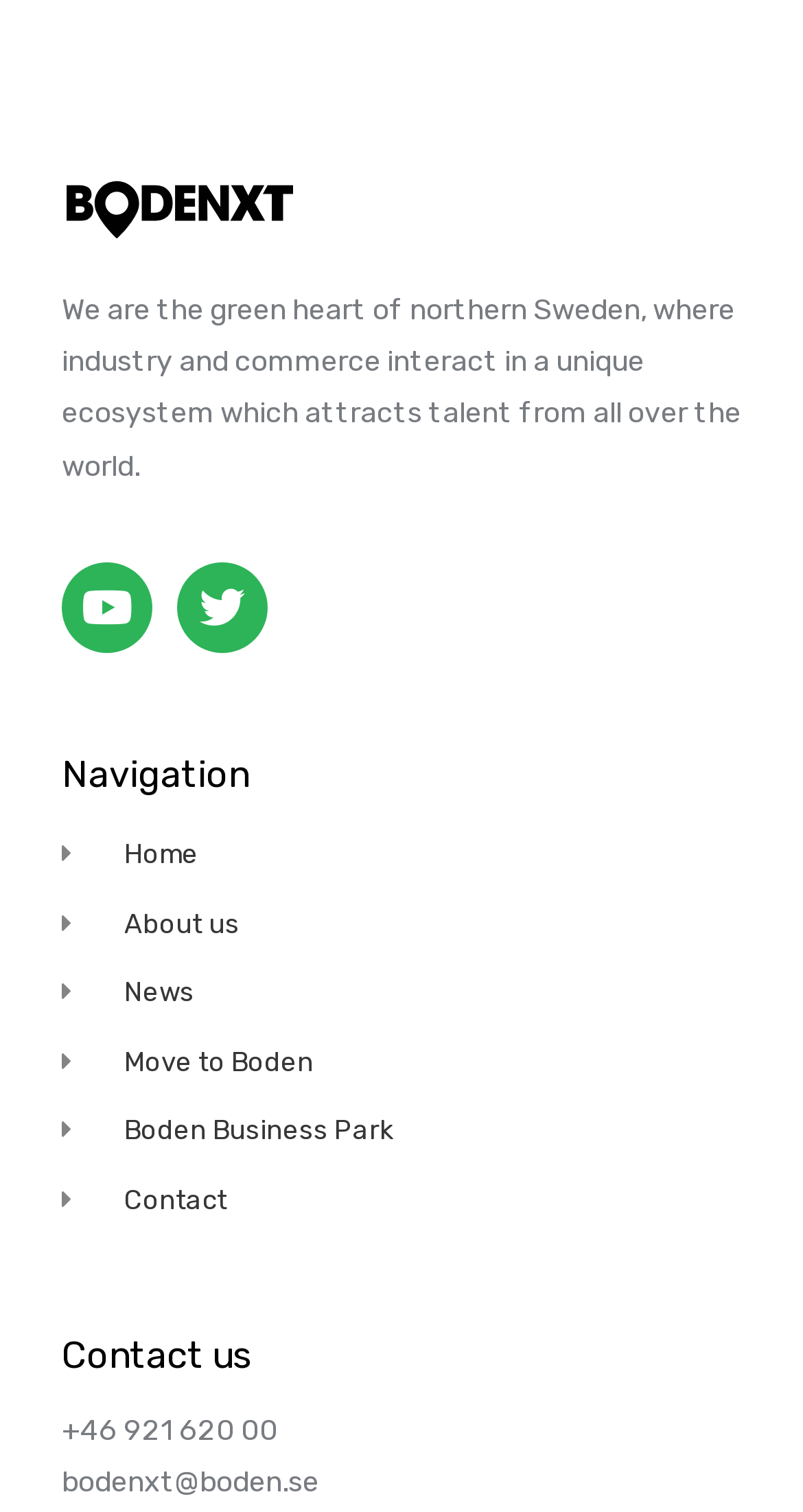Please identify the bounding box coordinates of the region to click in order to complete the given instruction: "Visit Youtube page". The coordinates should be four float numbers between 0 and 1, i.e., [left, top, right, bottom].

[0.077, 0.372, 0.19, 0.432]